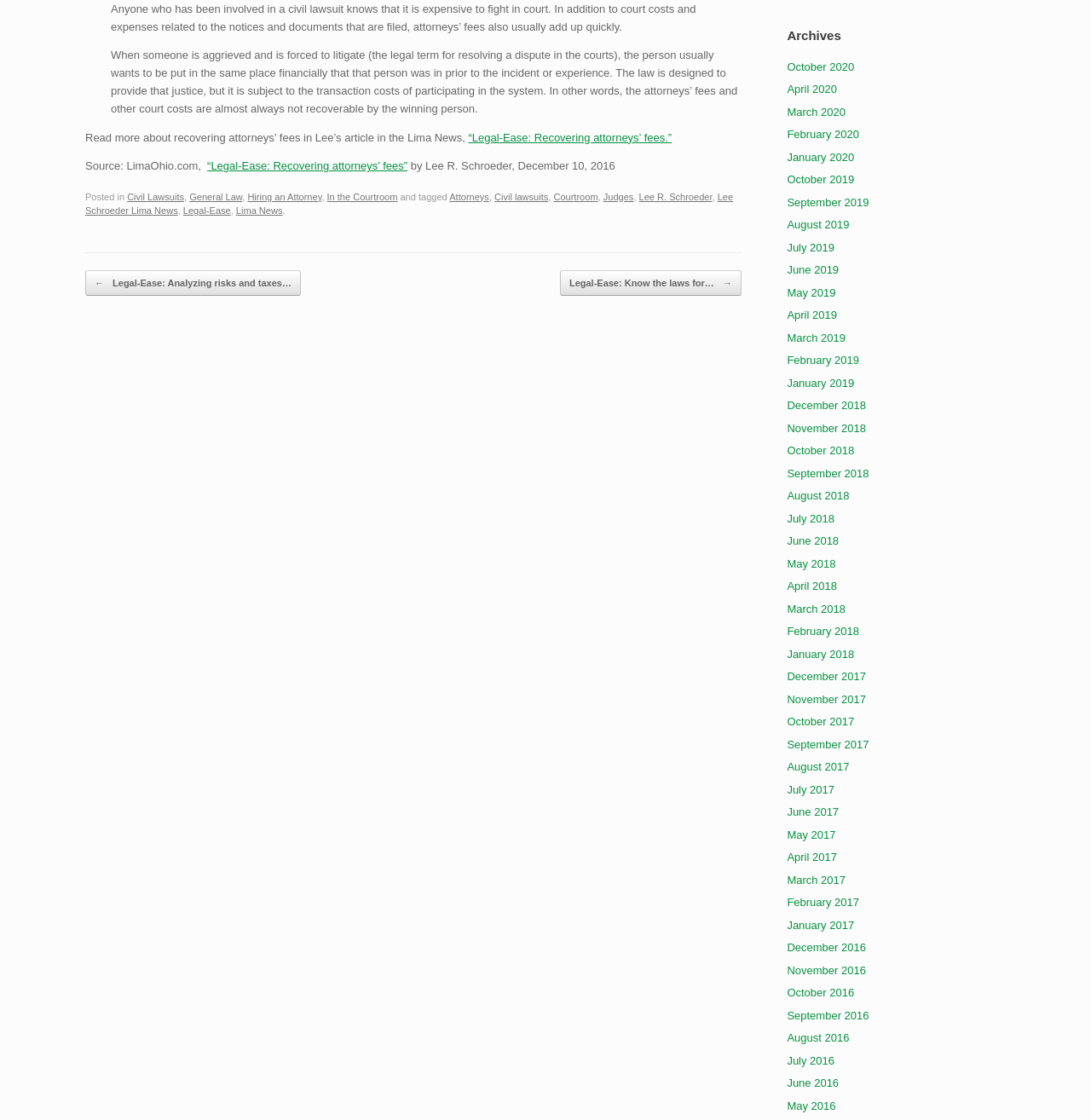Using the provided element description "Lee R. Schroeder", determine the bounding box coordinates of the UI element.

[0.586, 0.171, 0.653, 0.18]